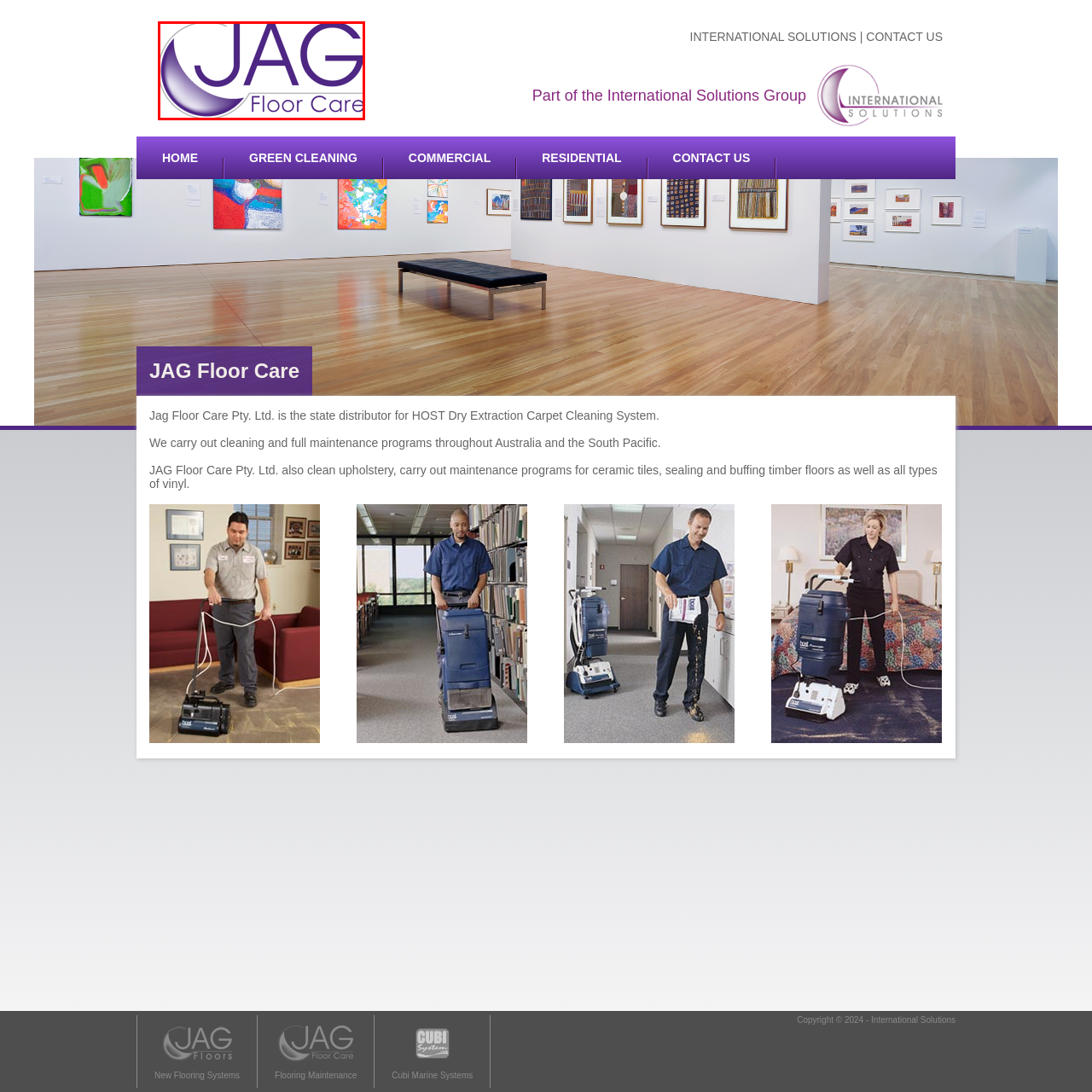What is stylized in the company name 'JAG'?
Examine the portion of the image surrounded by the red bounding box and deliver a detailed answer to the question.

The letter 'A' in the company name 'JAG' is stylized, incorporating a triangular cutout in the middle that adds a modern touch to the logo.